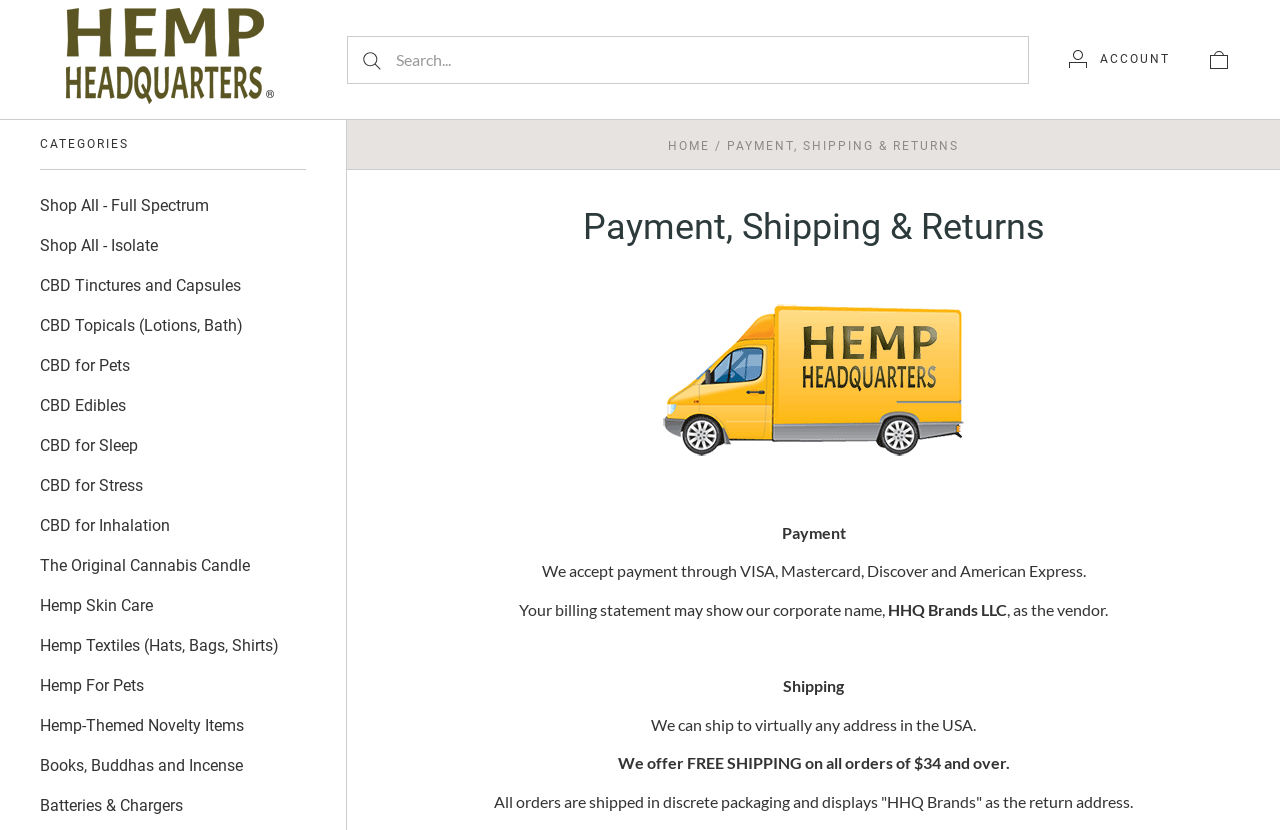Please determine the bounding box coordinates for the element that should be clicked to follow these instructions: "Go to account page".

[0.835, 0.058, 0.914, 0.085]